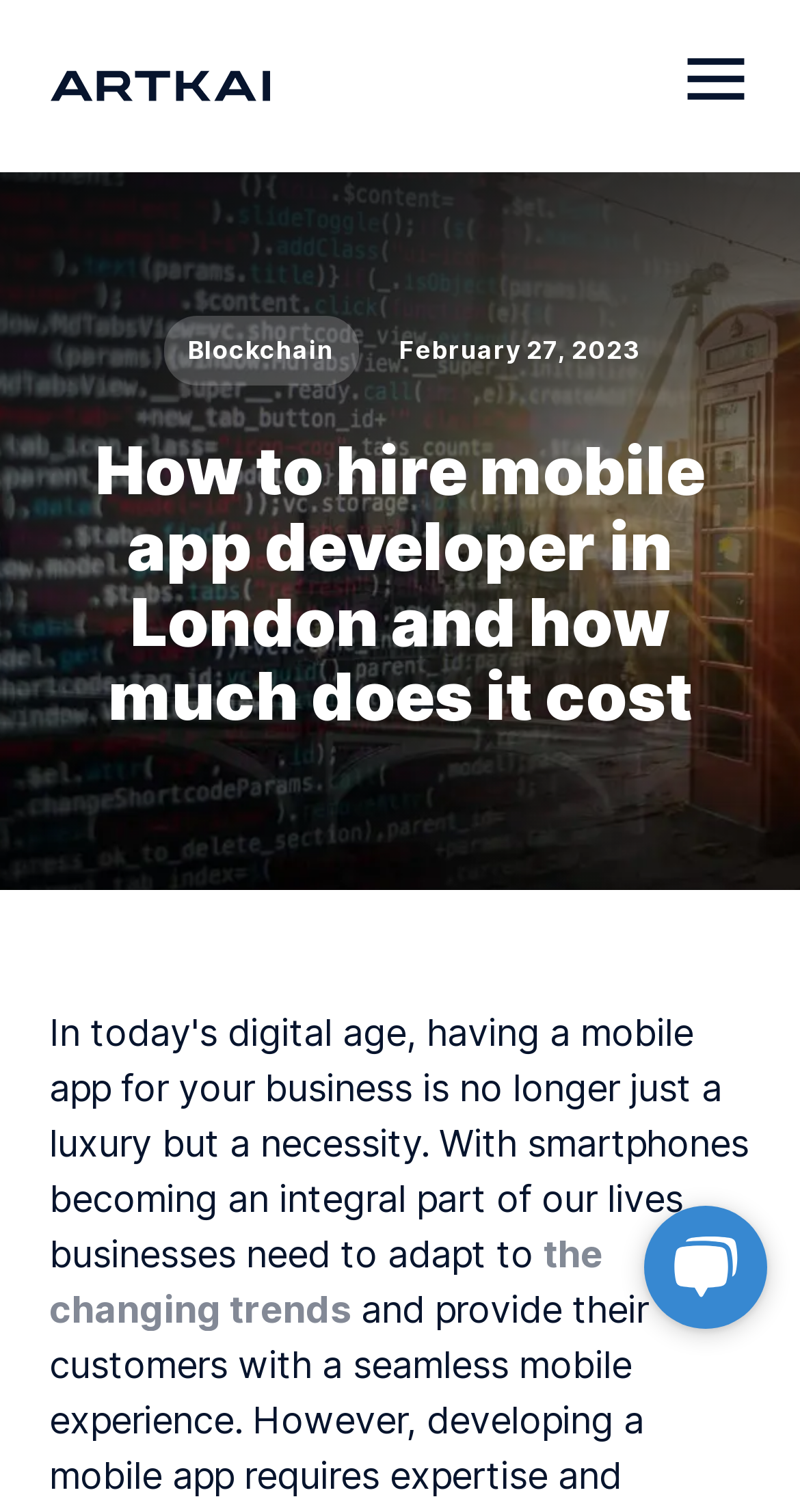Generate the main heading text from the webpage.

How to hire mobile app developer in London and how much does it cost